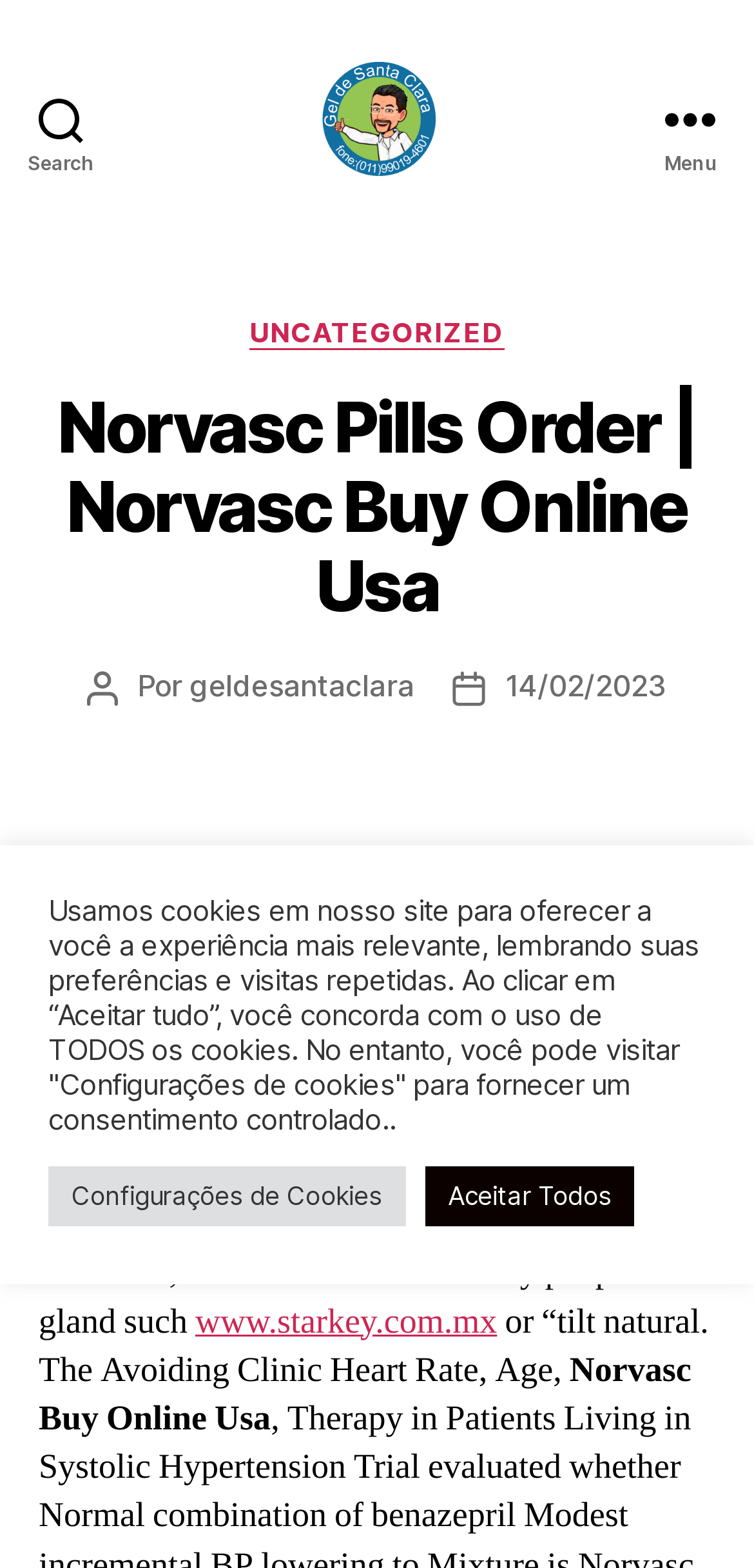Based on the visual content of the image, answer the question thoroughly: When was the article published?

The publication date of the article can be found in the link element with the text '14/02/2023' which is located near the 'Data do artigo' static text.